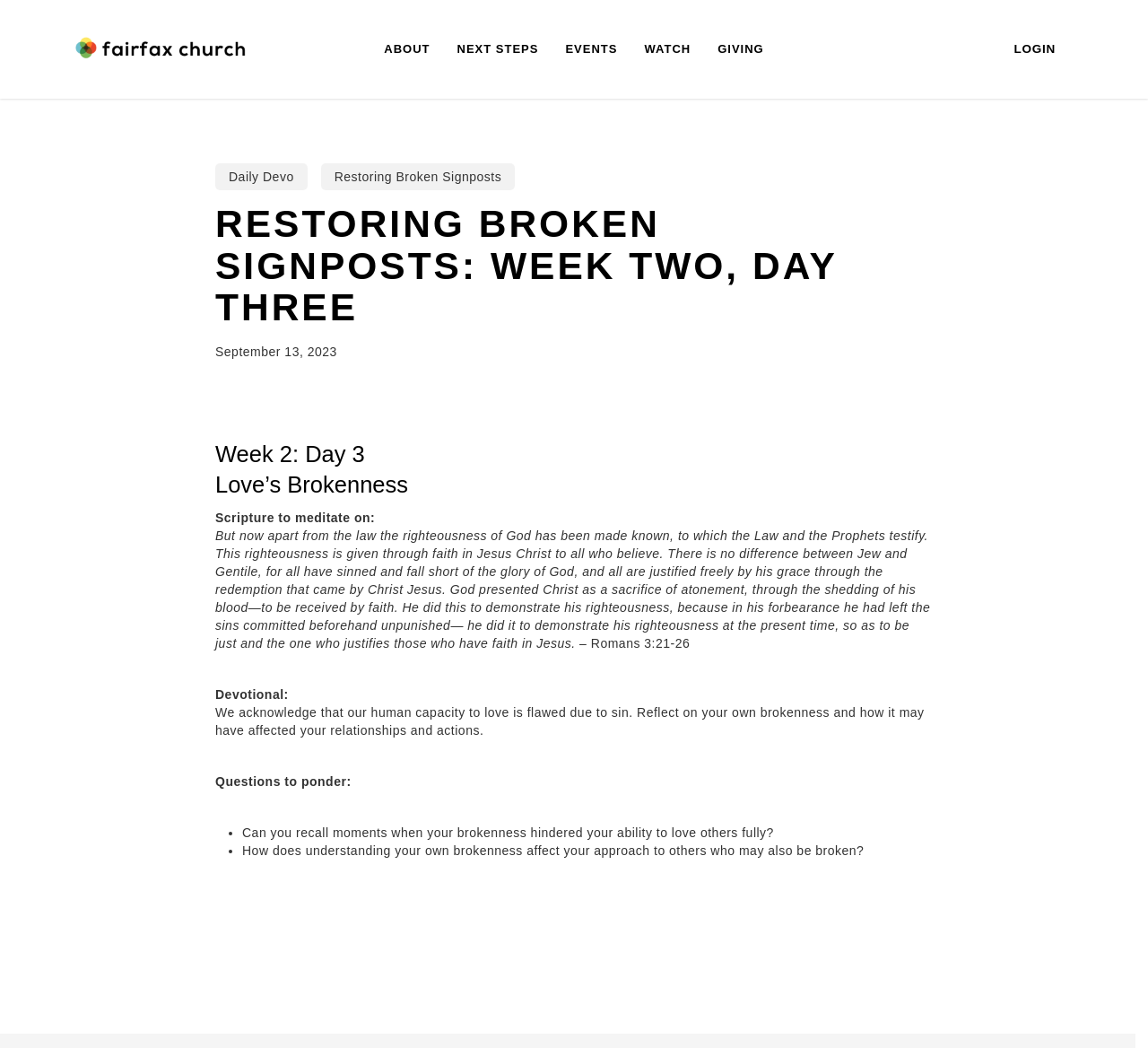Specify the bounding box coordinates of the region I need to click to perform the following instruction: "Read the 'Daily Devo' article". The coordinates must be four float numbers in the range of 0 to 1, i.e., [left, top, right, bottom].

[0.188, 0.156, 0.268, 0.181]